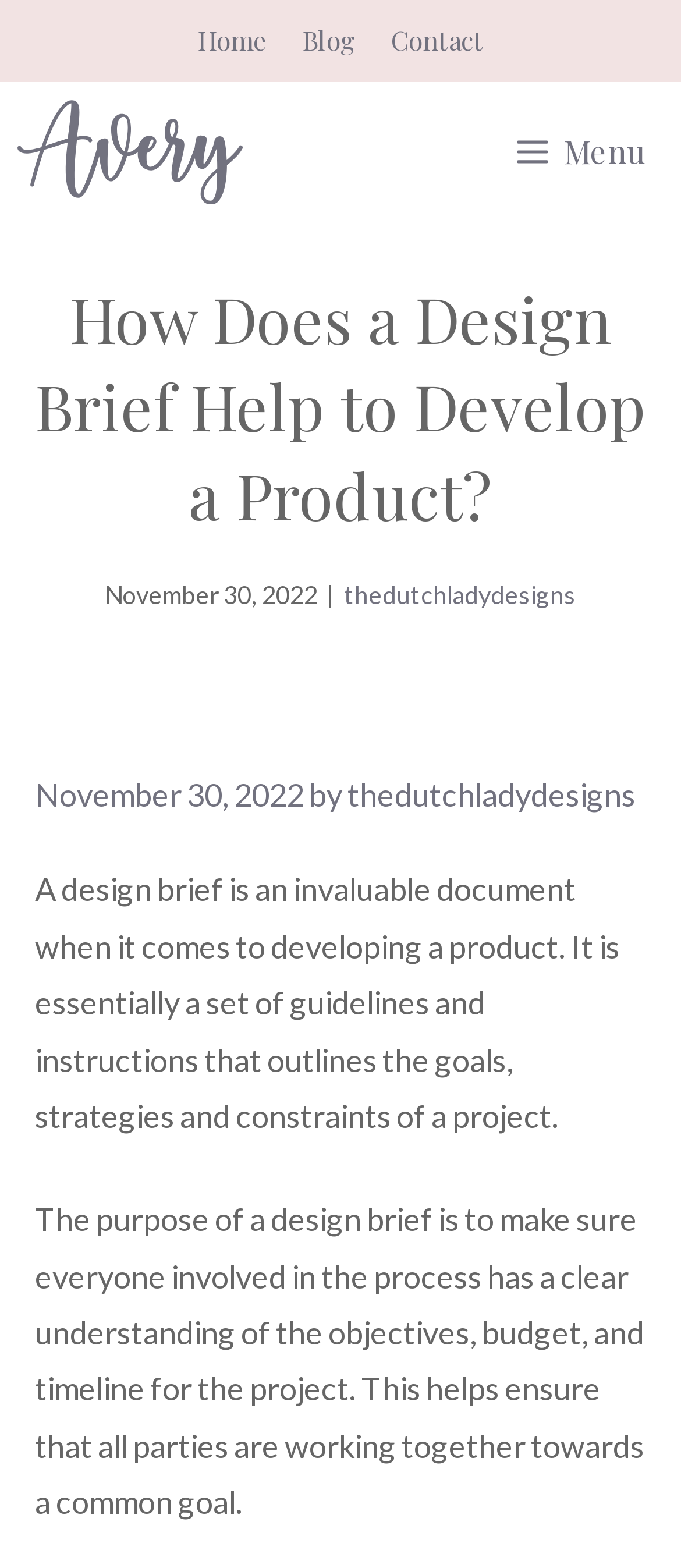Extract the top-level heading from the webpage and provide its text.

How Does a Design Brief Help to Develop a Product?